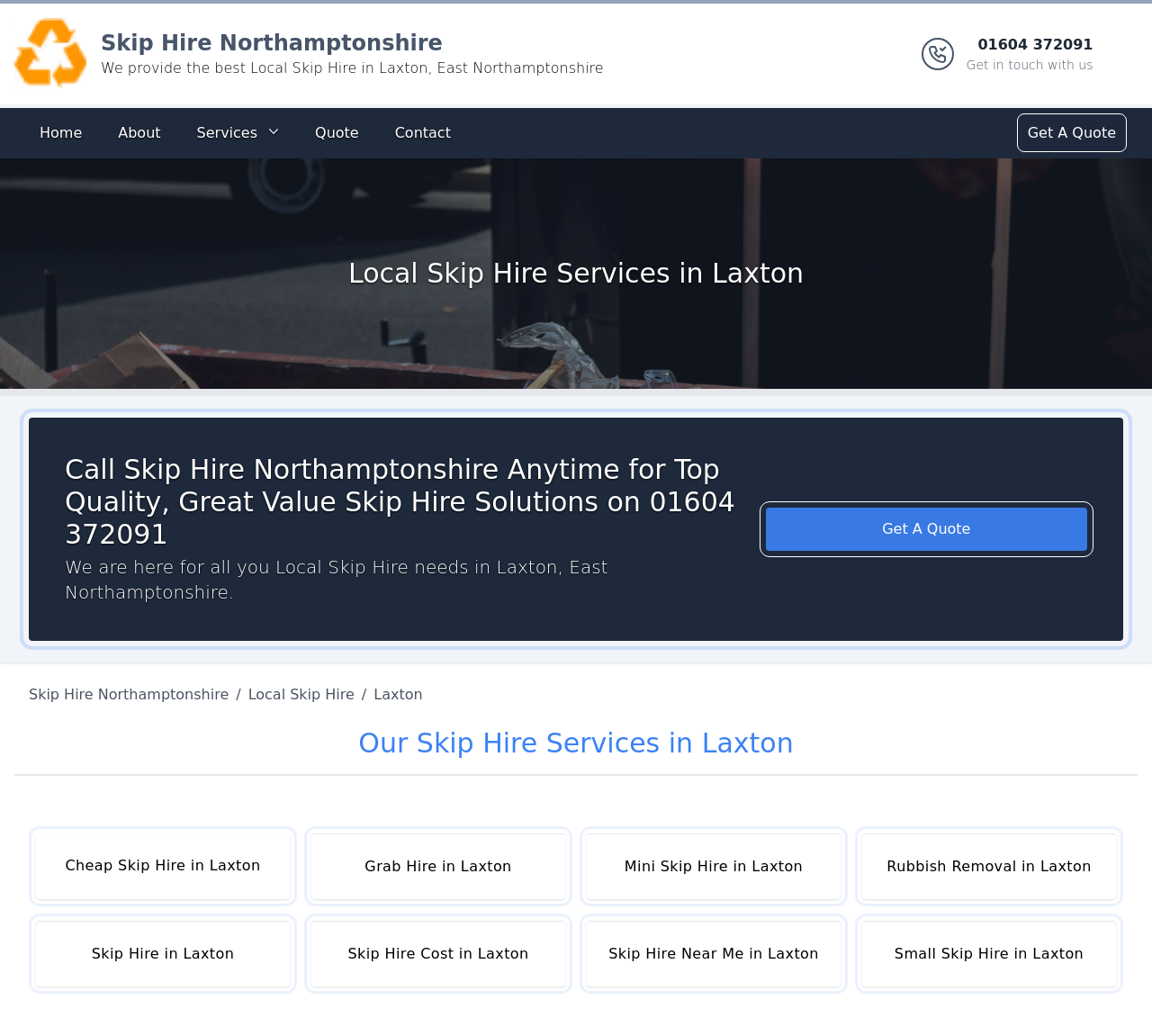Provide the bounding box coordinates of the HTML element this sentence describes: "Skip Hire in Laxton".

[0.031, 0.889, 0.252, 0.952]